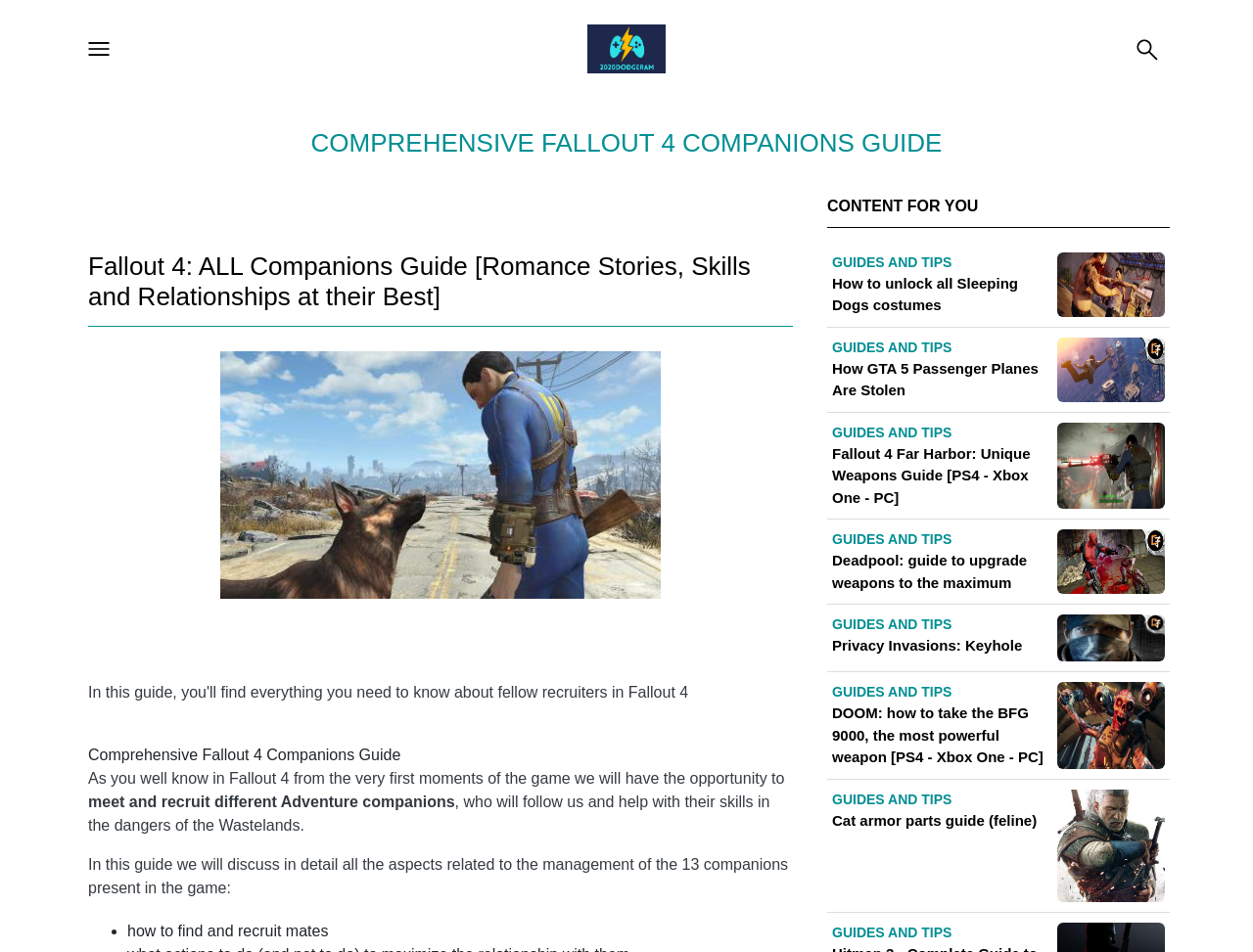Could you find the bounding box coordinates of the clickable area to complete this instruction: "Check the 'GUIDES AND TIPS' for Fallout 4 Far Harbor"?

[0.664, 0.444, 0.93, 0.535]